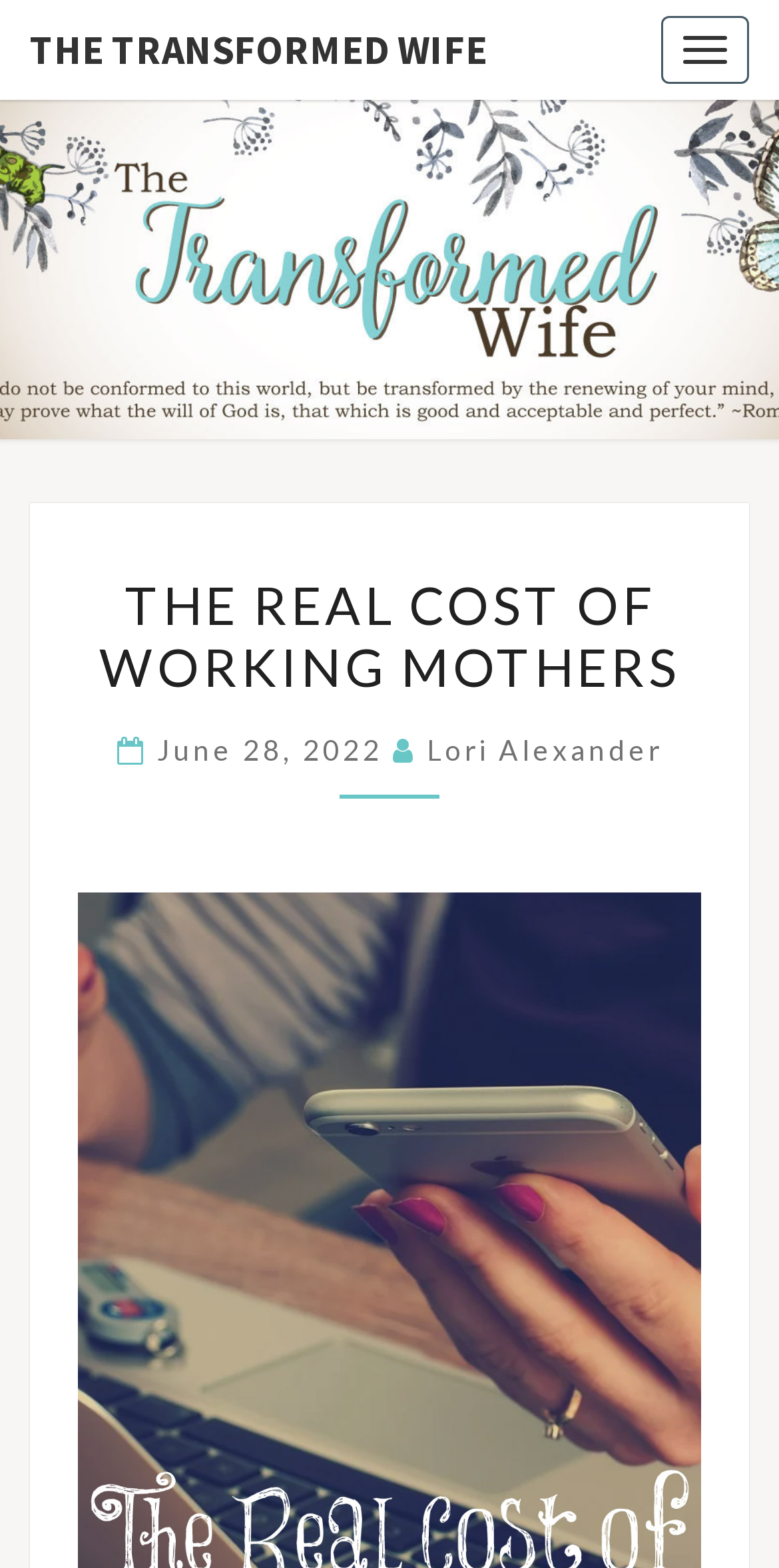Identify and extract the main heading of the webpage.

THE TRANSFORMED WIFE